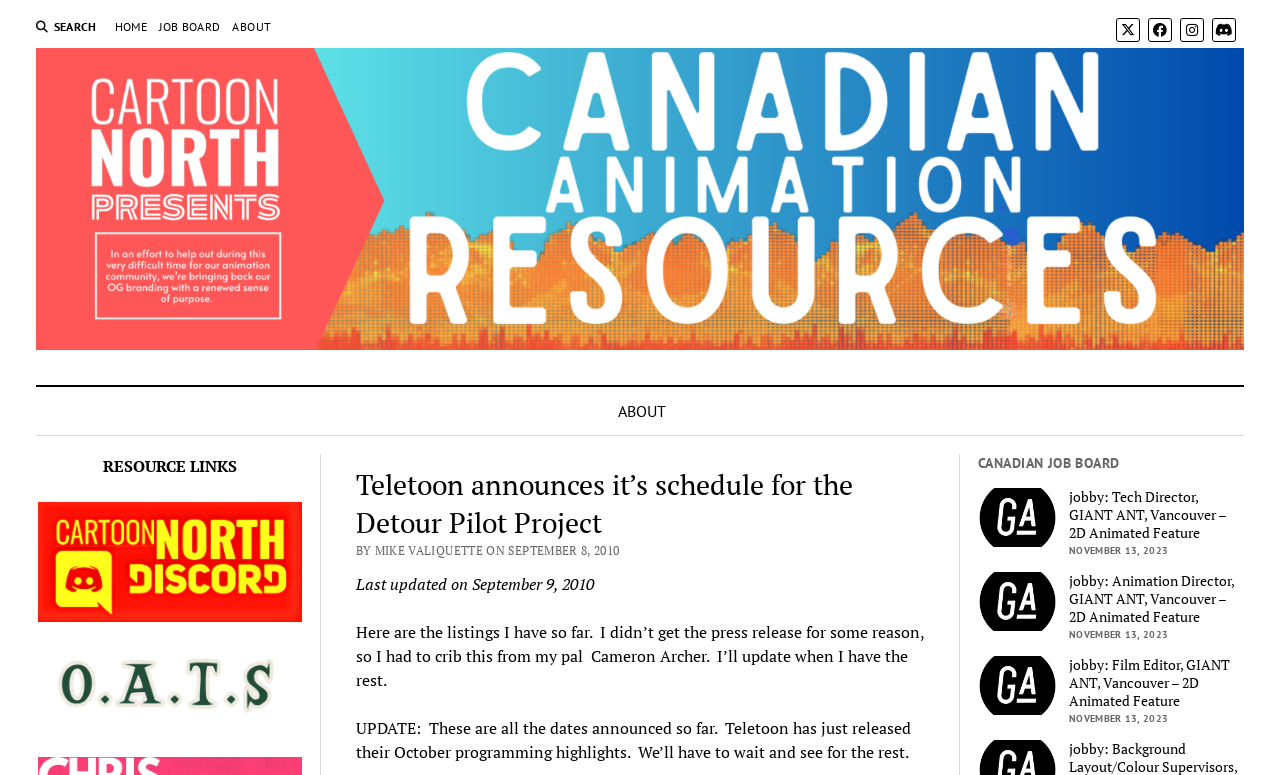Highlight the bounding box coordinates of the element you need to click to perform the following instruction: "Search for something."

[0.028, 0.023, 0.076, 0.046]